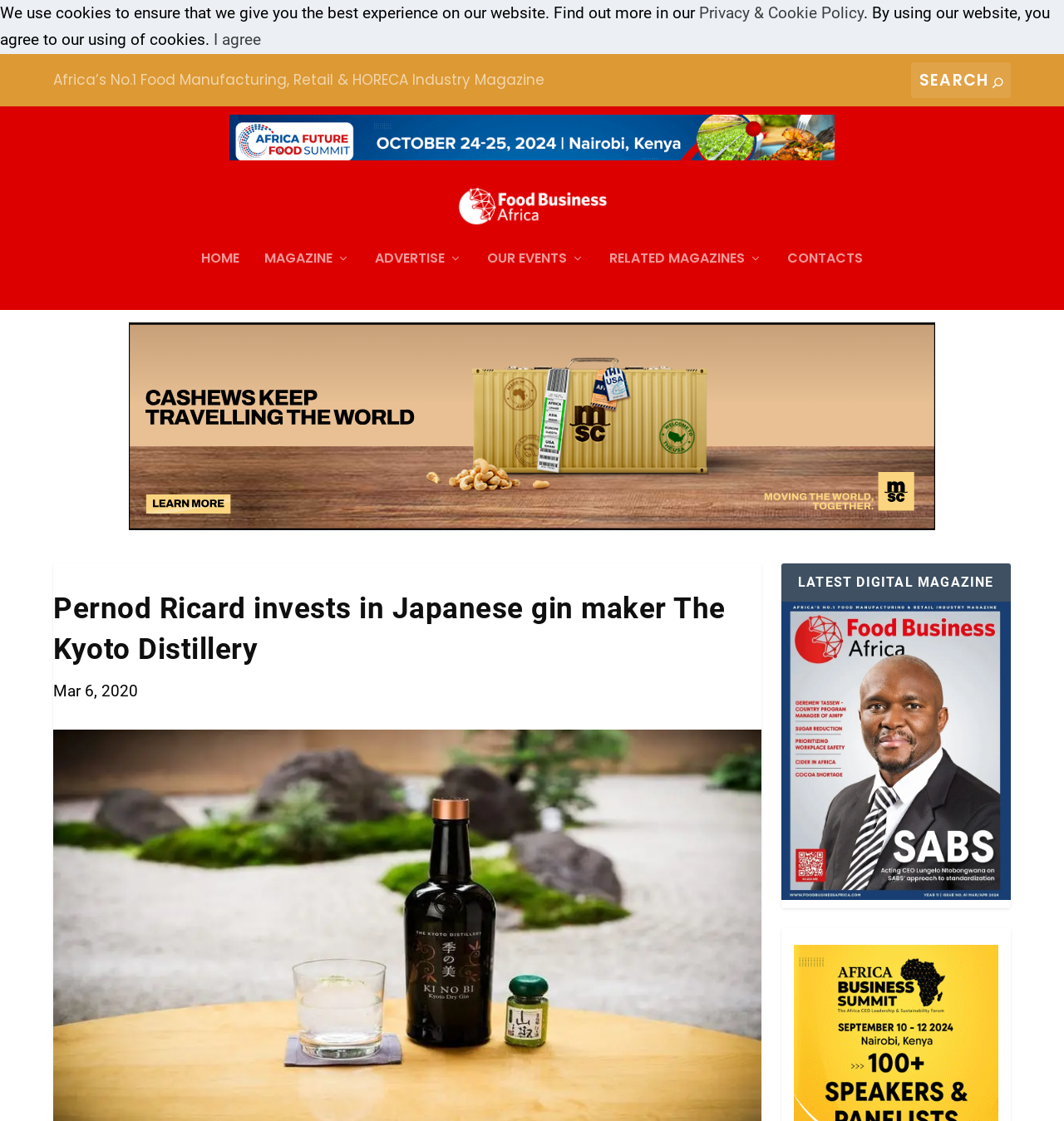Locate the primary heading on the webpage and return its text.

Pernod Ricard invests in Japanese gin maker The Kyoto Distillery